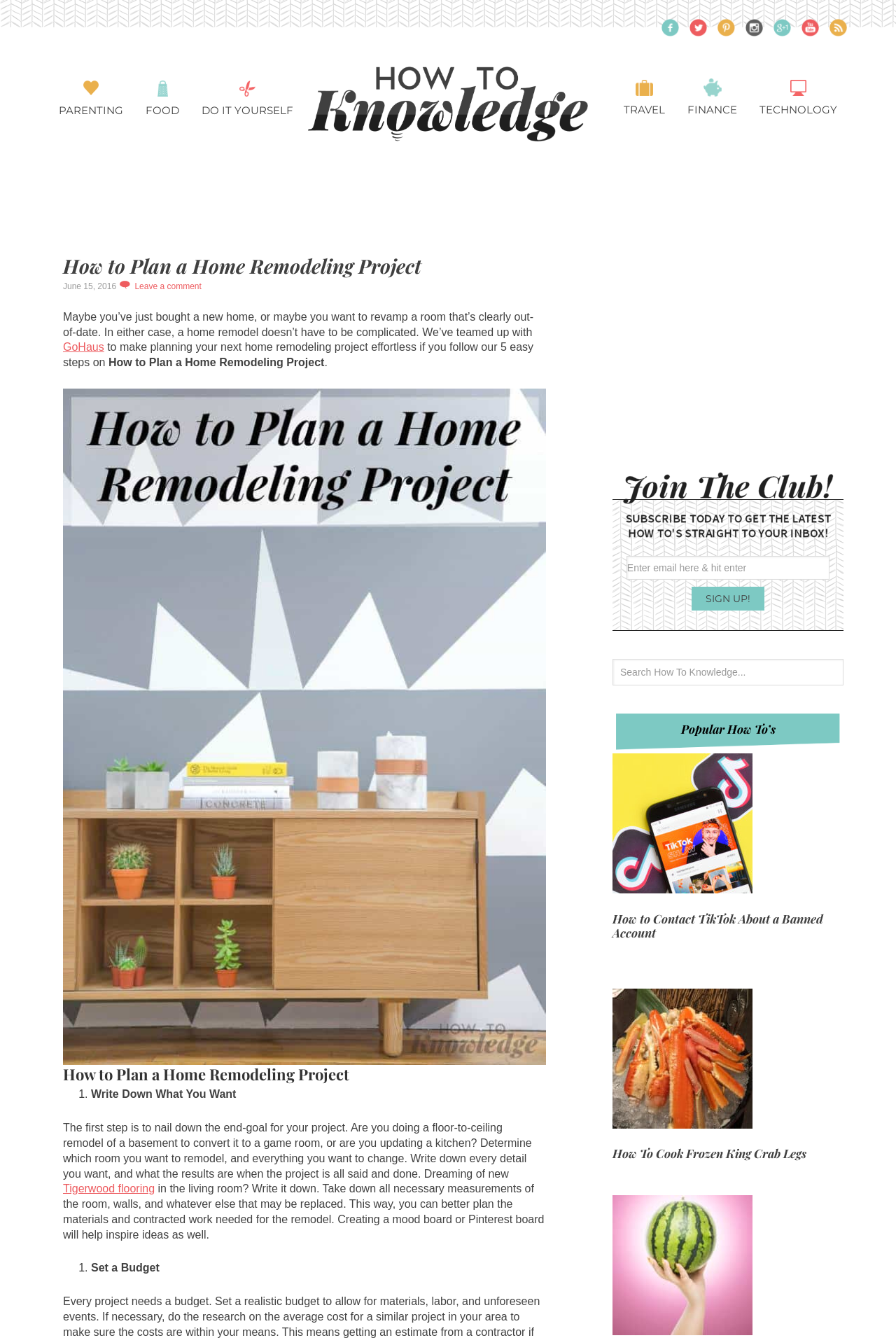Identify and provide the bounding box coordinates of the UI element described: "name="s" placeholder="Search How To Knowledge..."". The coordinates should be formatted as [left, top, right, bottom], with each number being a float between 0 and 1.

[0.684, 0.492, 0.941, 0.512]